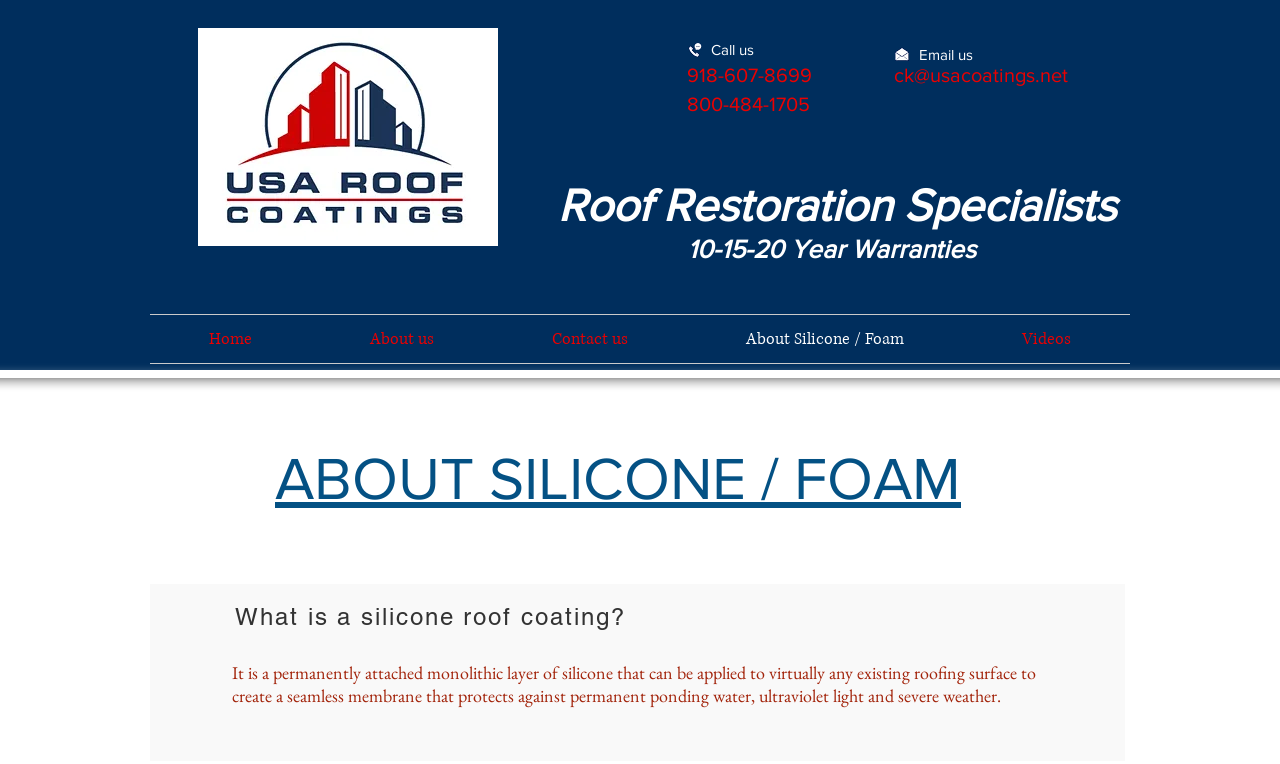Using the image as a reference, answer the following question in as much detail as possible:
What is the phone number to call?

I found the phone number by looking at the heading elements on the webpage. Specifically, I found the heading 'Call us' followed by the phone number '918-607-8699'.